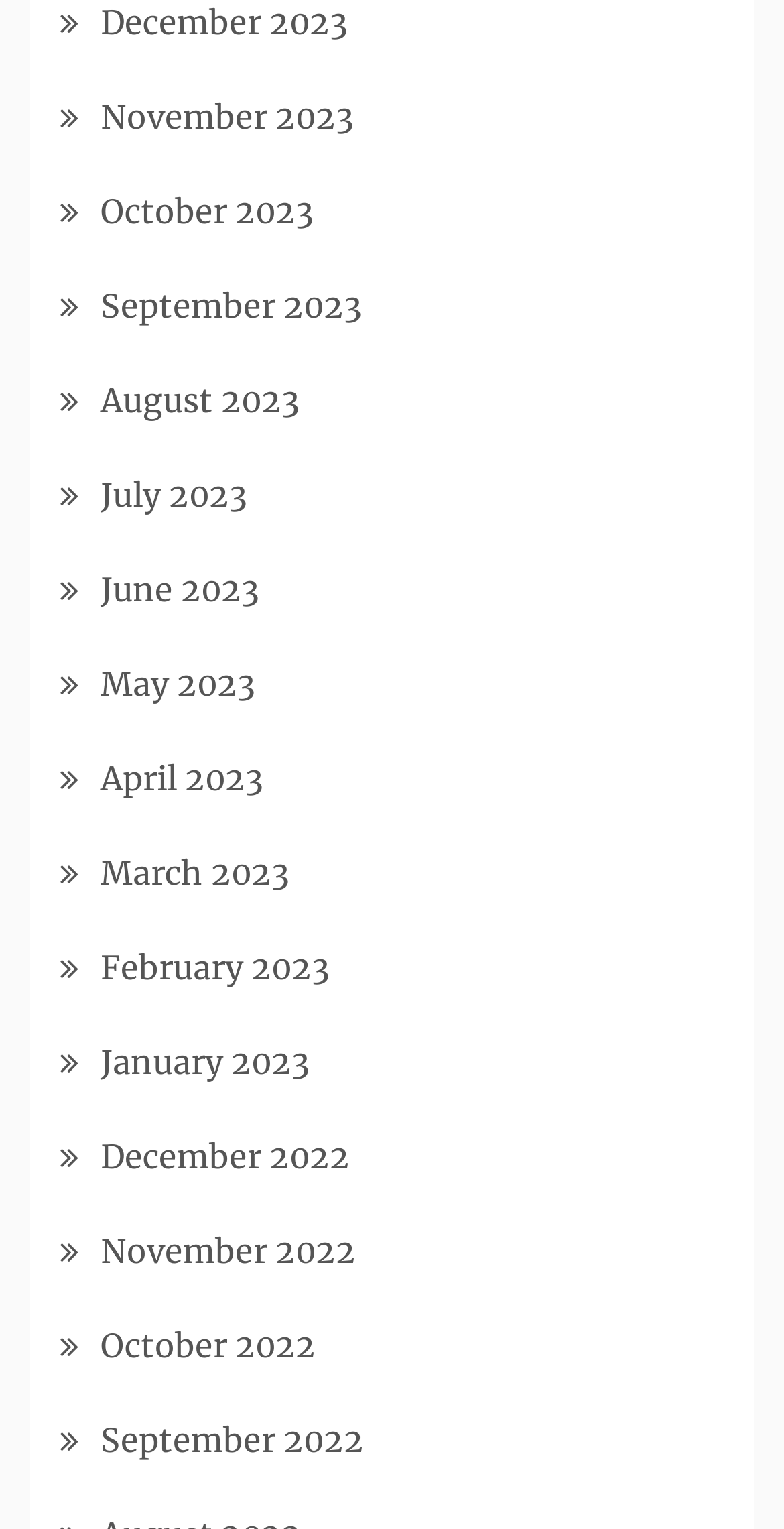Using the format (top-left x, top-left y, bottom-right x, bottom-right y), and given the element description, identify the bounding box coordinates within the screenshot: October 2022

[0.128, 0.867, 0.403, 0.893]